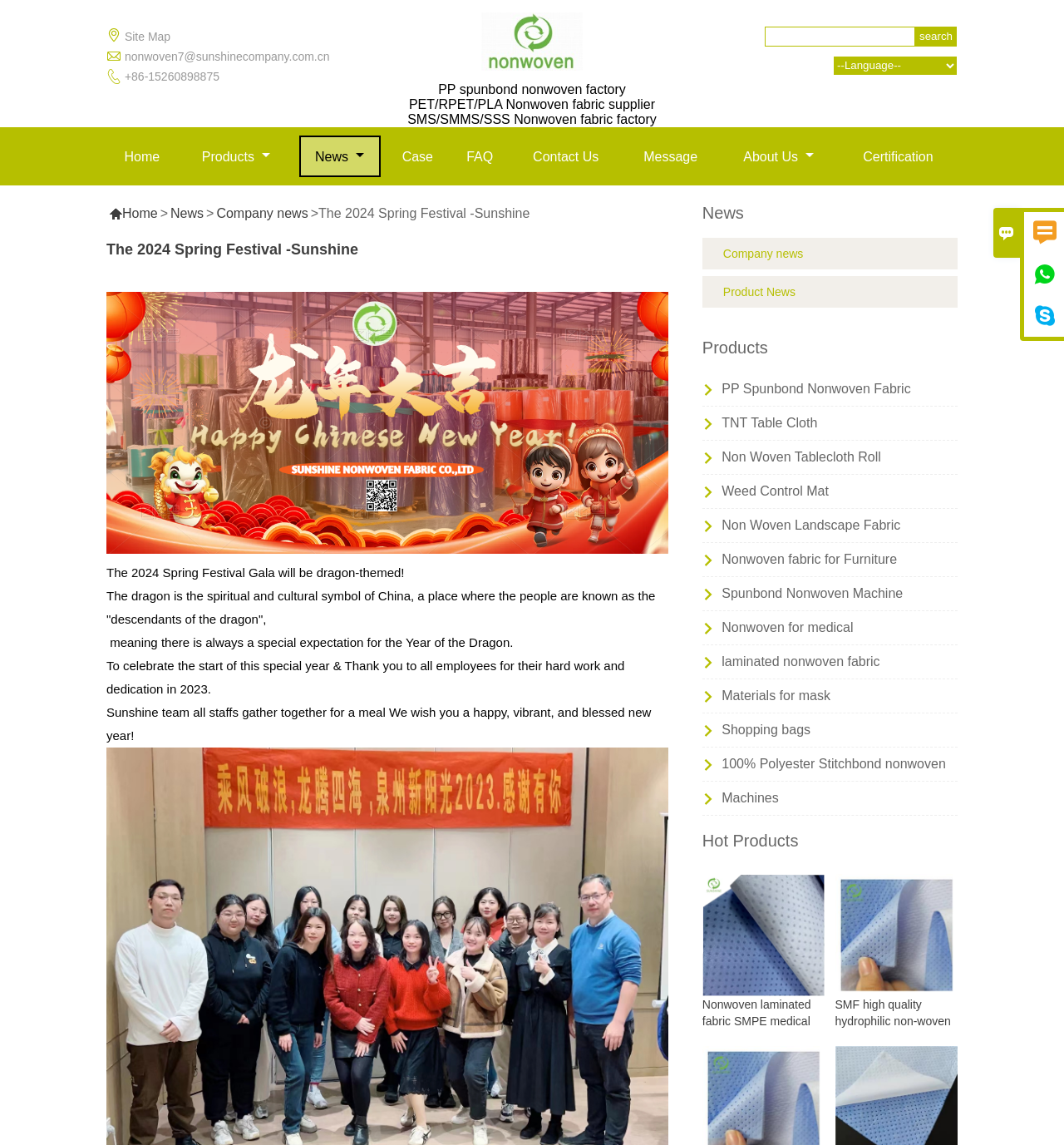What is the type of fabric mentioned in the webpage?
Provide an in-depth and detailed explanation in response to the question.

I found the type of fabric mentioned in the webpage by looking at the various links and text elements that mention 'nonwoven fabric', such as 'PP Spunbond Nonwoven Fabric', 'PET/RPET/PLA Nonwoven fabric supplier', etc.